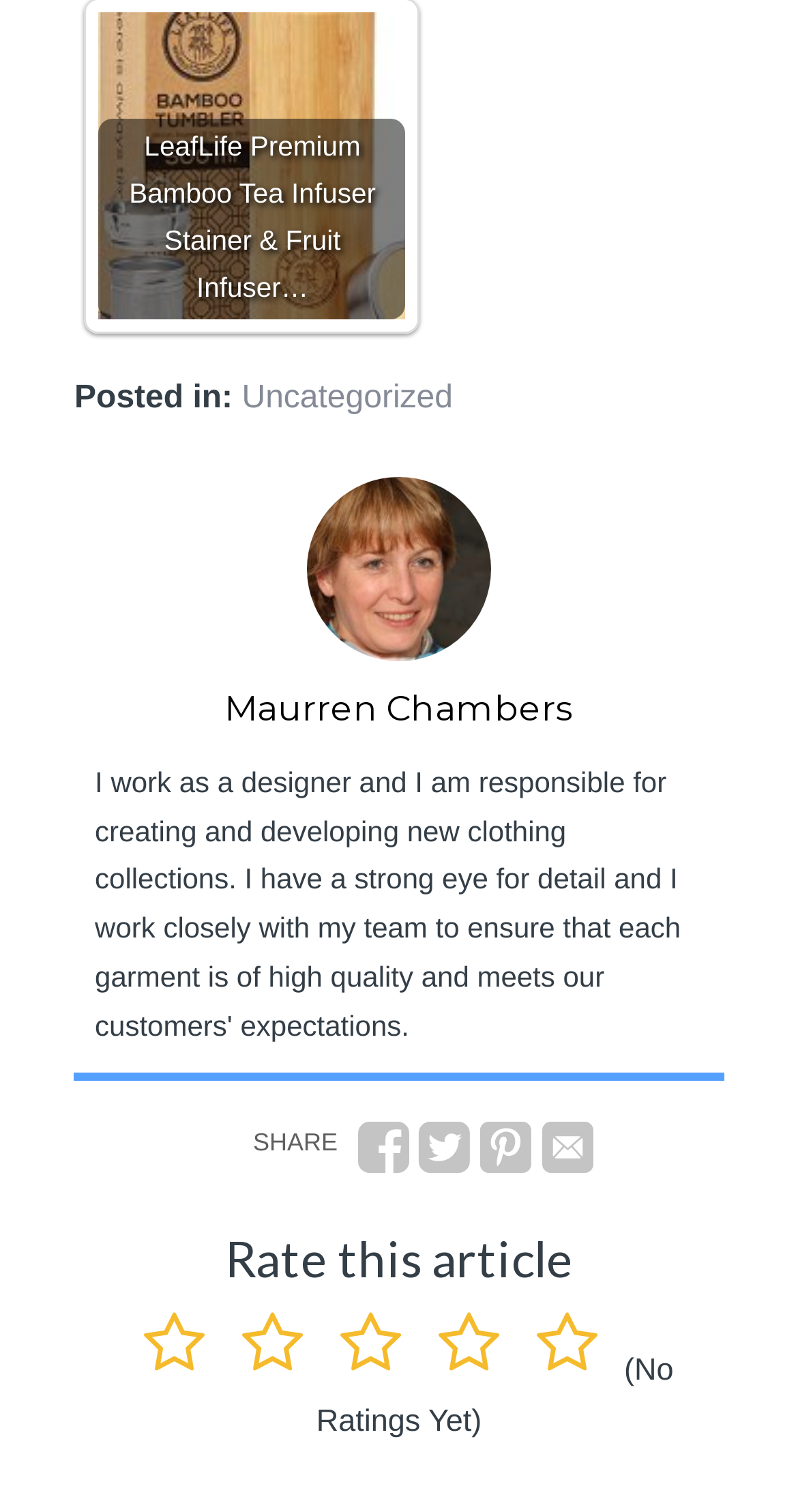Identify the bounding box coordinates for the element that needs to be clicked to fulfill this instruction: "read about Alterity theme". Provide the coordinates in the format of four float numbers between 0 and 1: [left, top, right, bottom].

None